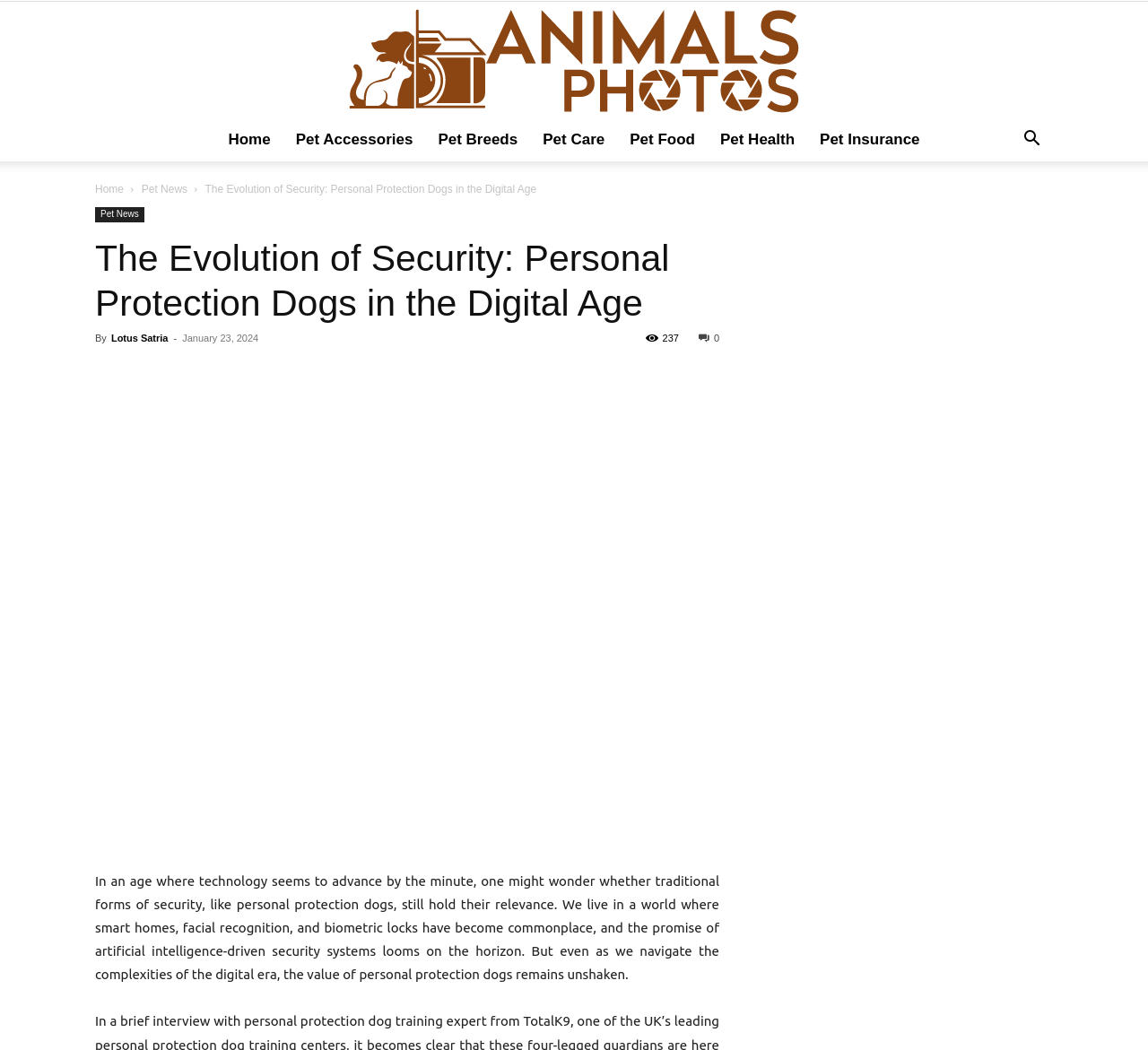Give a concise answer using only one word or phrase for this question:
What is the date of the article?

January 23, 2024